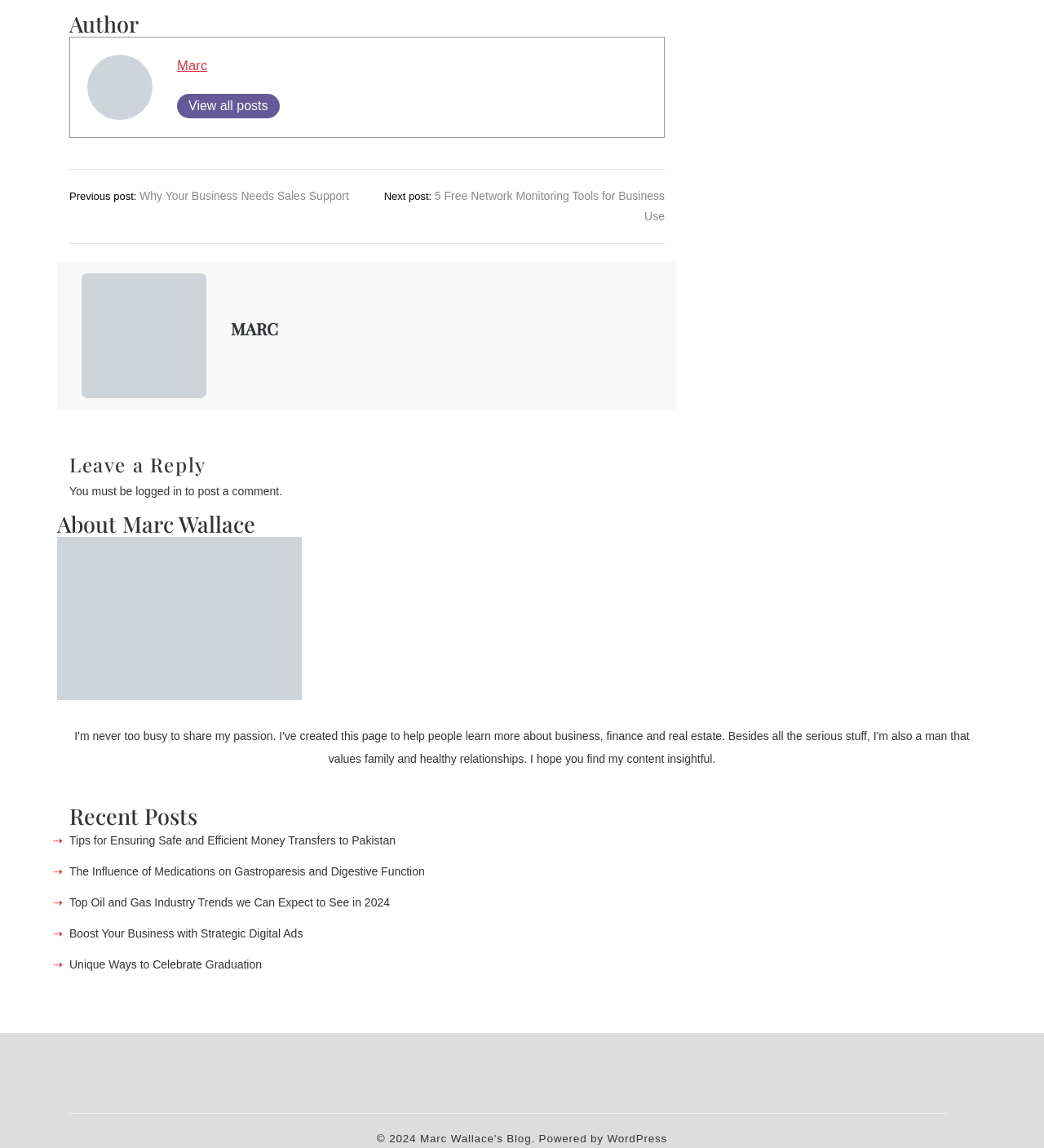How many recent posts are listed?
Please use the image to provide an in-depth answer to the question.

There are five links listed under the 'Recent Posts' heading, each representing a recent post on the blog.